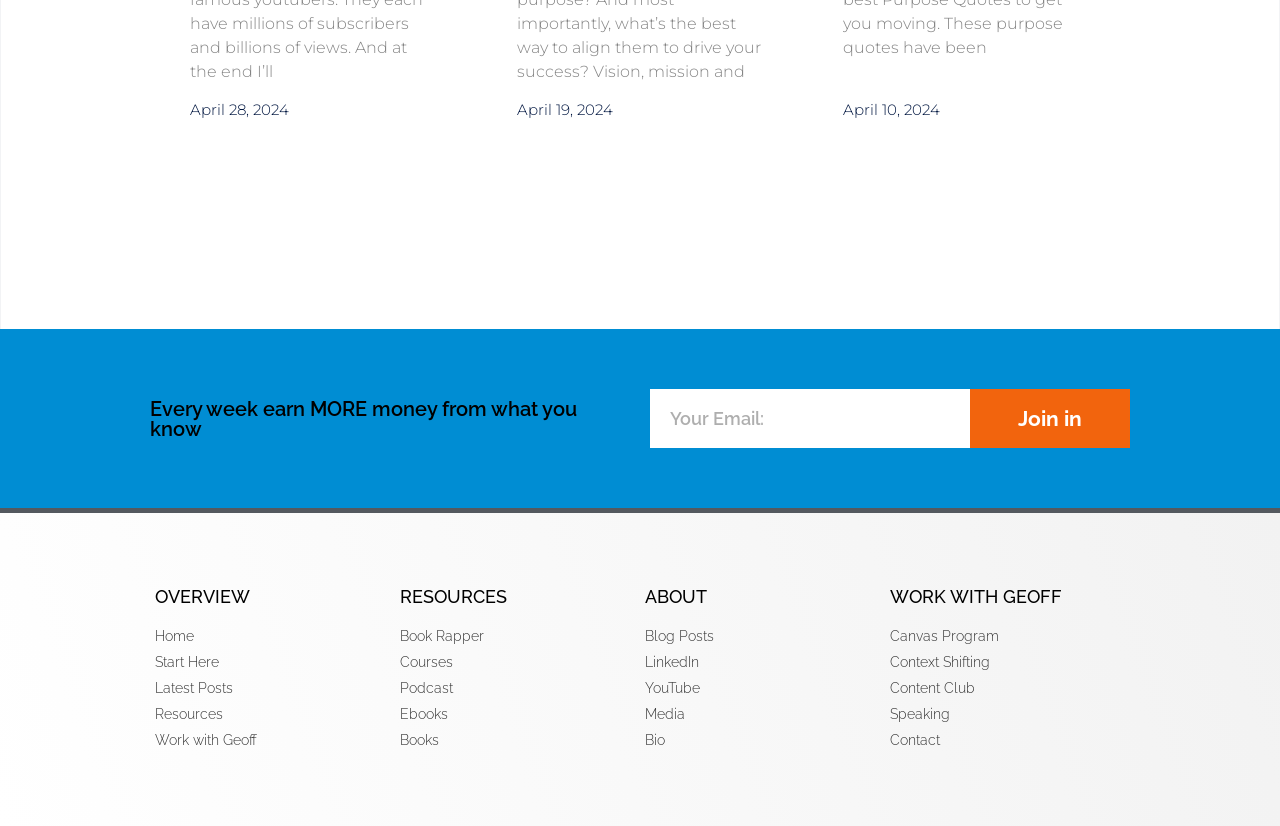Locate the bounding box coordinates of the element you need to click to accomplish the task described by this instruction: "Enter email address".

[0.508, 0.472, 0.758, 0.543]